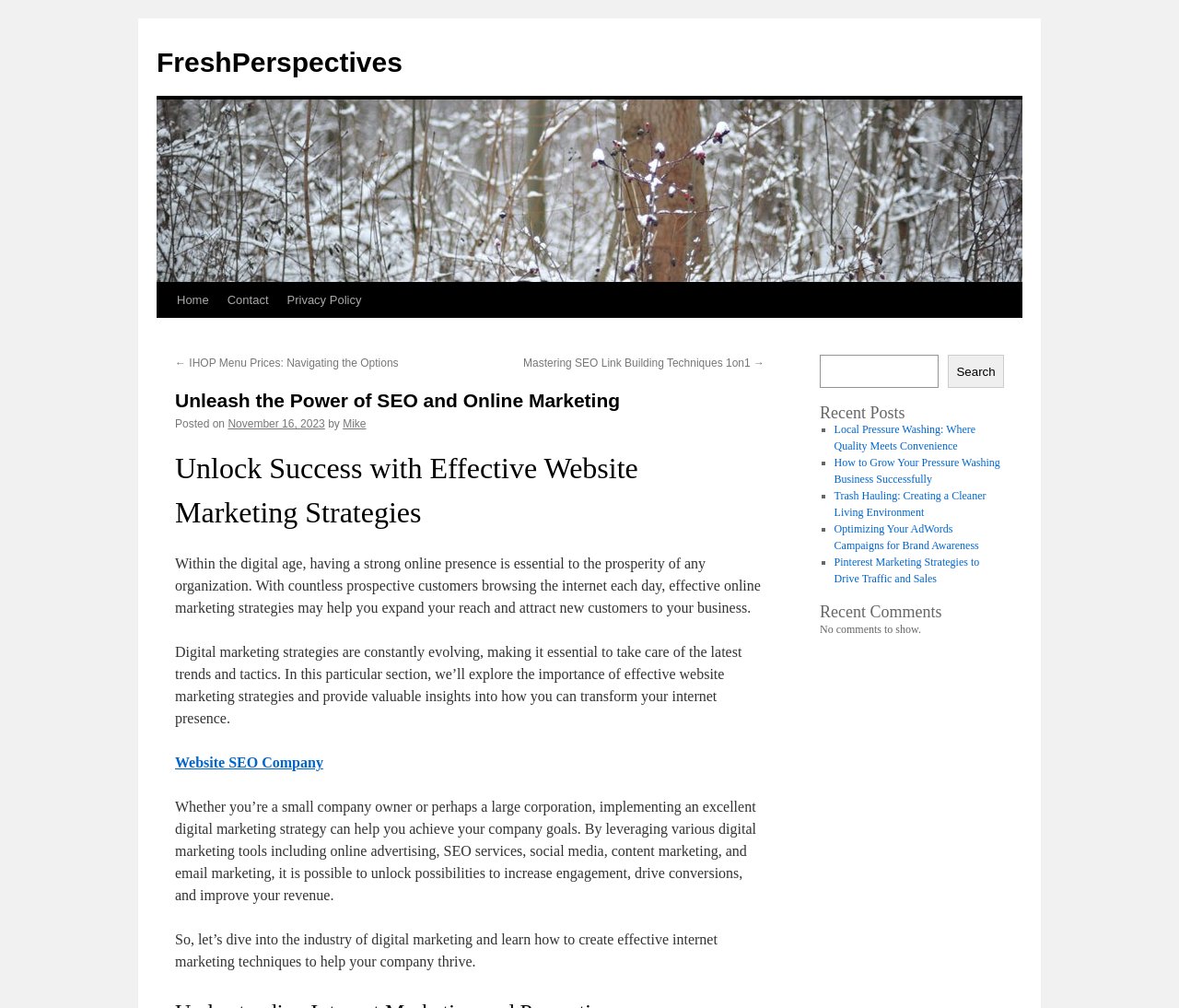Identify the bounding box coordinates for the element you need to click to achieve the following task: "Search for something". The coordinates must be four float values ranging from 0 to 1, formatted as [left, top, right, bottom].

[0.695, 0.352, 0.796, 0.385]